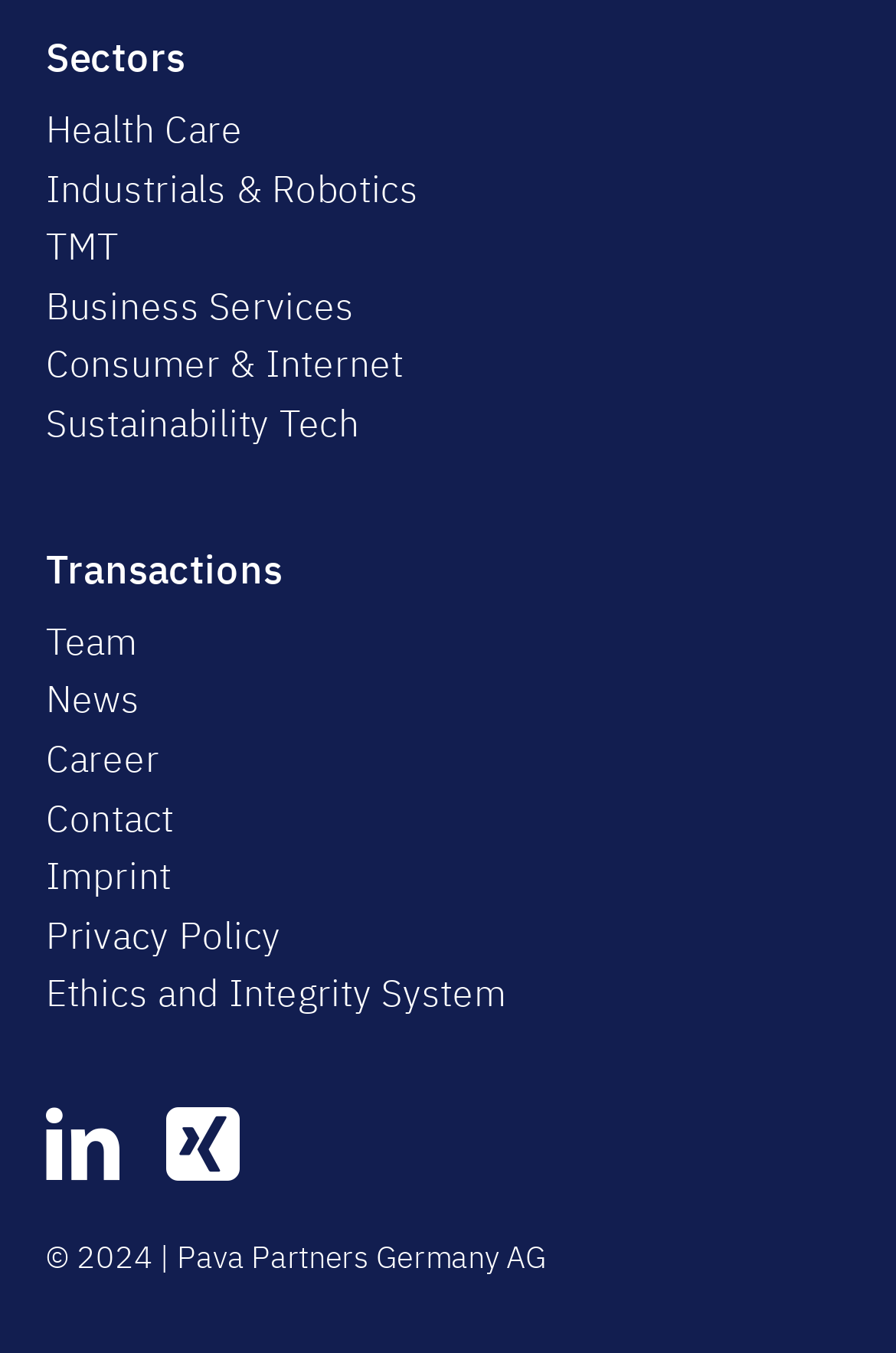Provide the bounding box coordinates of the area you need to click to execute the following instruction: "Click on Contact".

[0.051, 0.583, 0.949, 0.627]